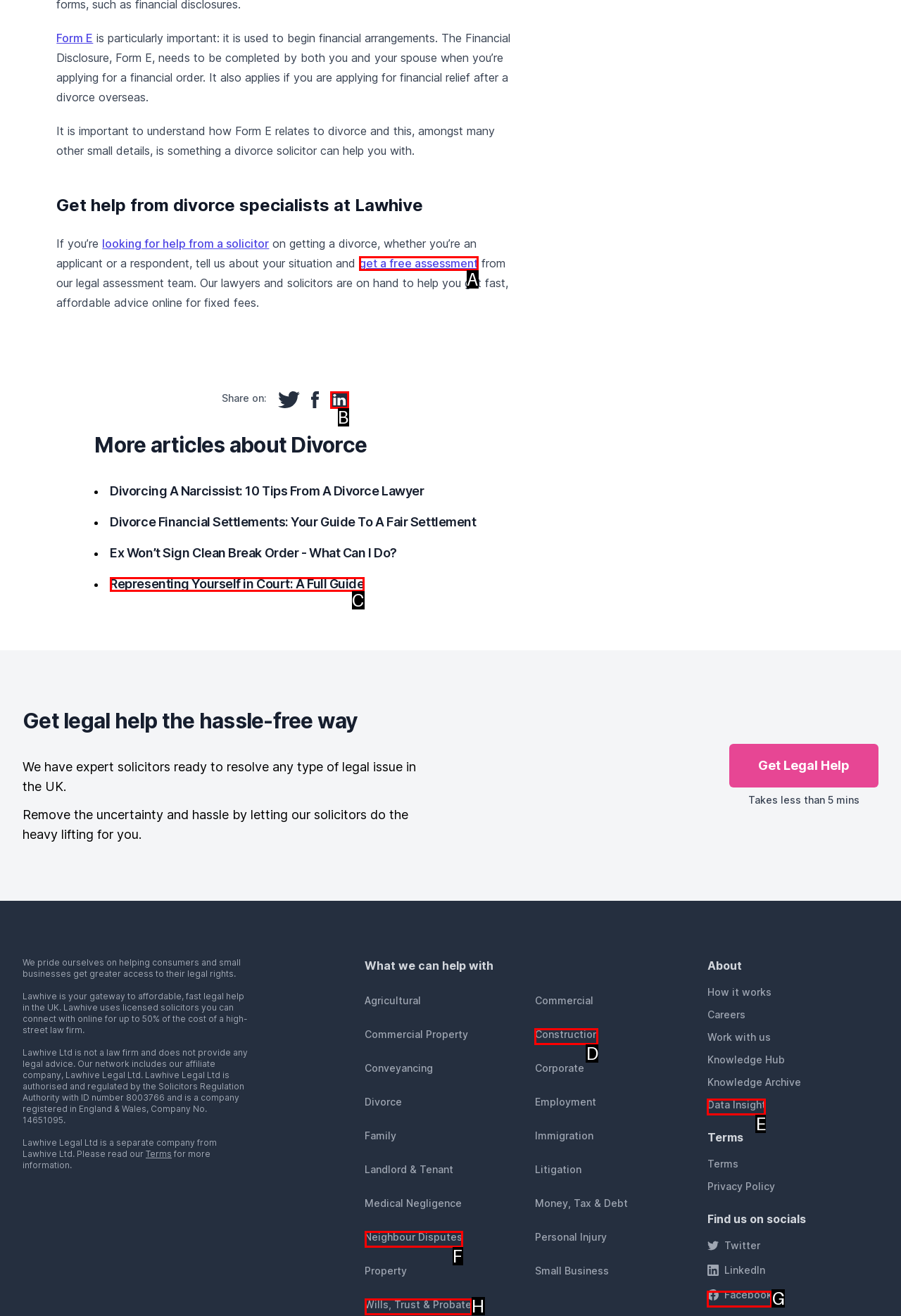Which option aligns with the description: Wills, Trust & Probate? Respond by selecting the correct letter.

H